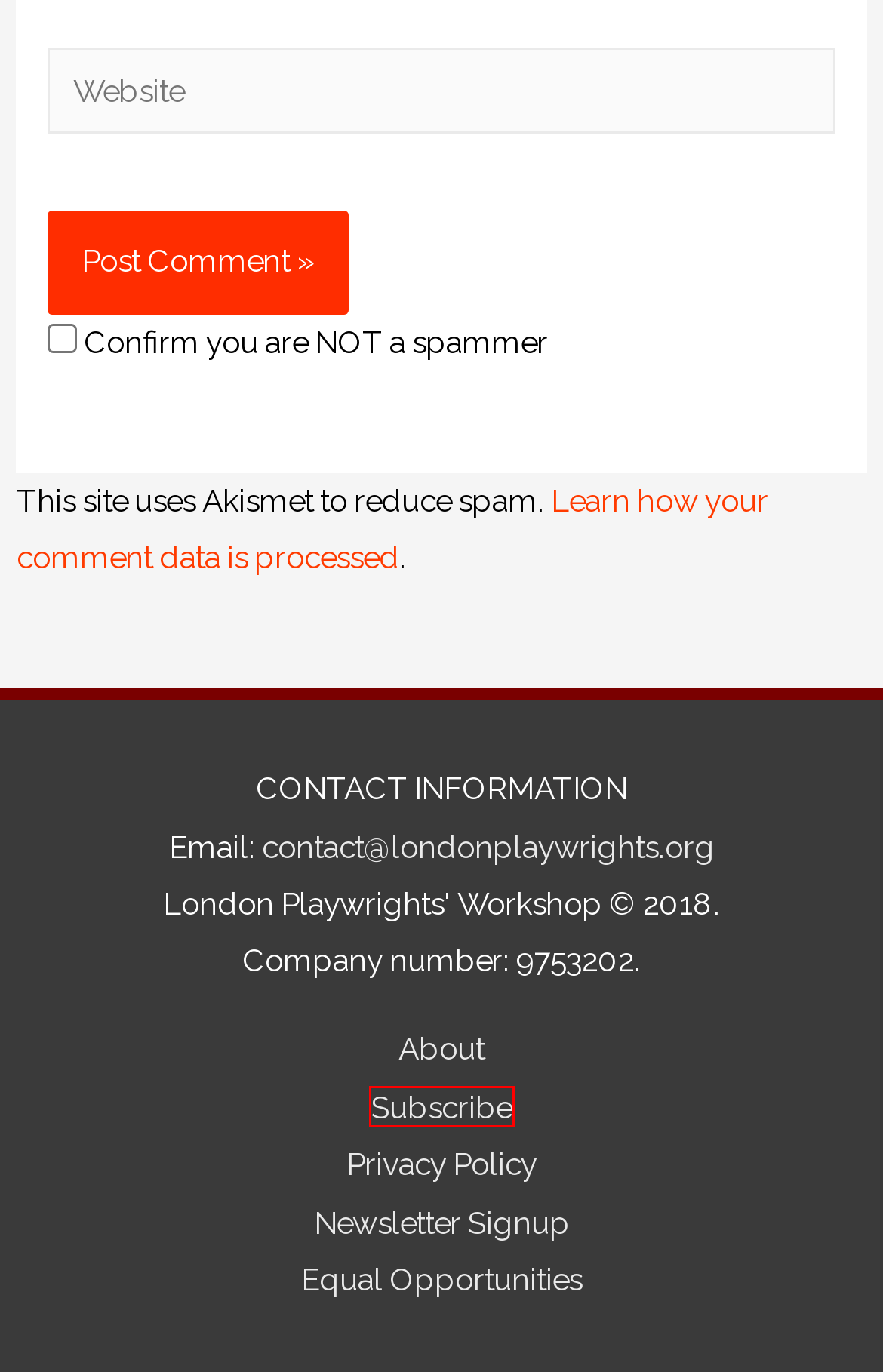Analyze the webpage screenshot with a red bounding box highlighting a UI element. Select the description that best matches the new webpage after clicking the highlighted element. Here are the options:
A. About Us – London Playwrights
B. Playwriting course with Jennifer Farmer at Bishopsgate Institute – London Playwrights
C. Privacy Policy – London Playwrights
D. Subscribe – London Playwrights
E. Equal Opportunities Information – why do we ask? – London Playwrights
F. A.C. Smith – London Playwrights
G. Newsletter Signup – London Playwrights
H. London Playwrights – A resource for emerging playwrights

D